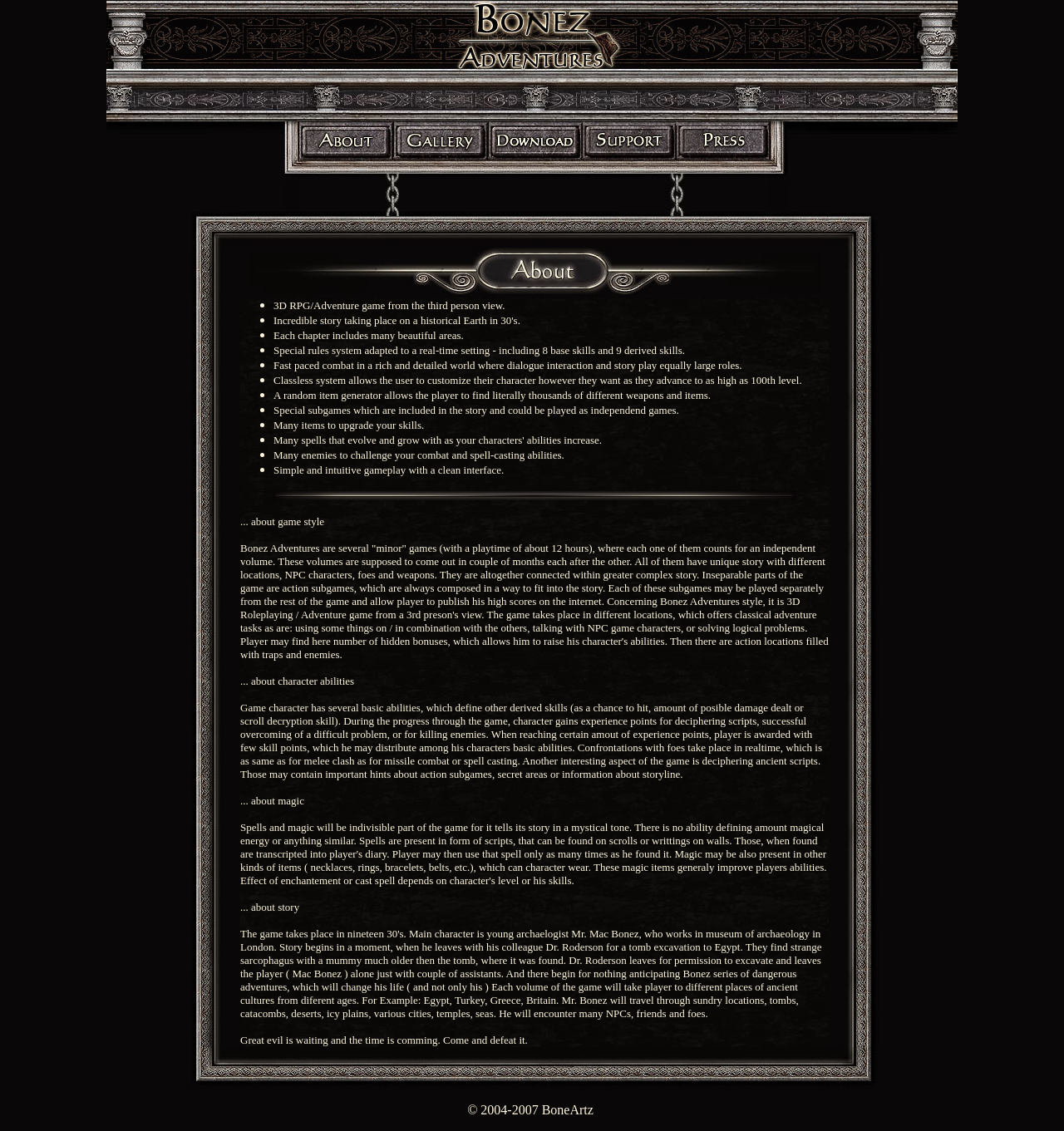What type of game is Bonez Adventures?
Using the information from the image, give a concise answer in one word or a short phrase.

3D RPG/Adventure game